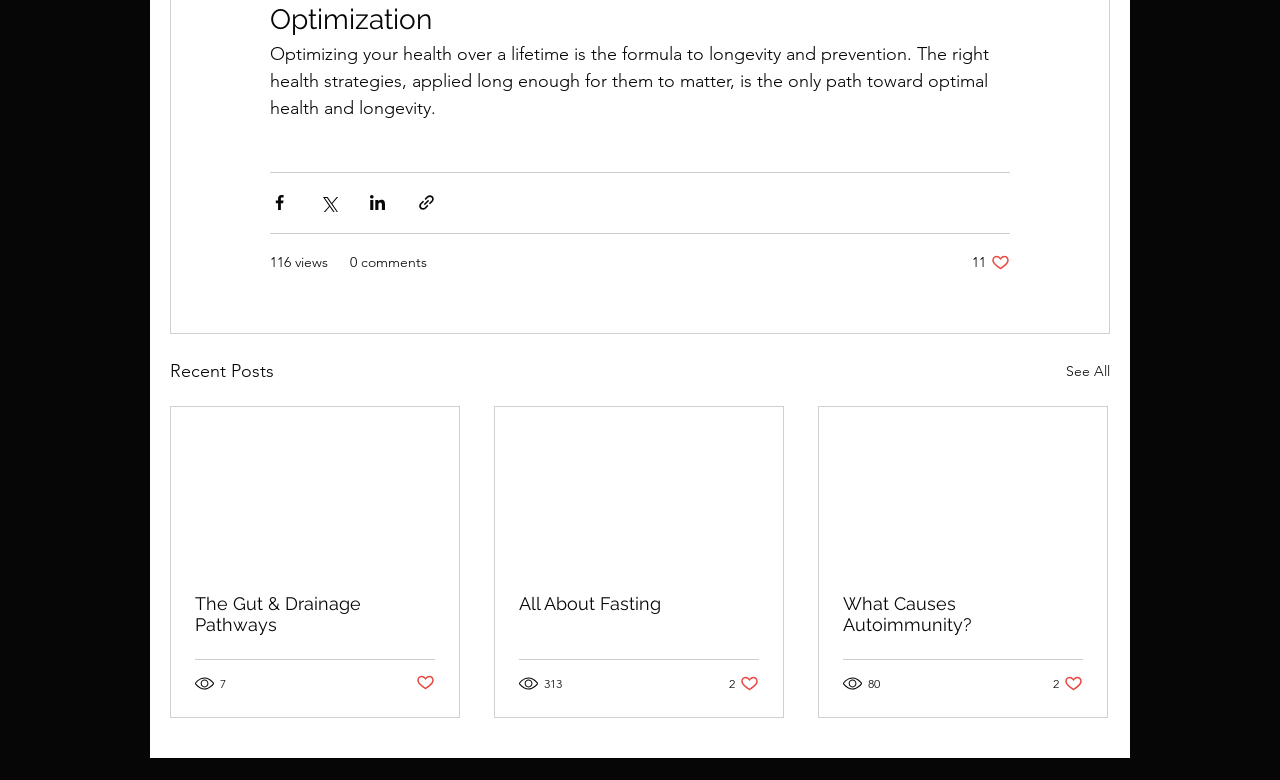Find the bounding box coordinates of the clickable region needed to perform the following instruction: "Like the post about All About Fasting". The coordinates should be provided as four float numbers between 0 and 1, i.e., [left, top, right, bottom].

[0.578, 0.864, 0.593, 0.889]